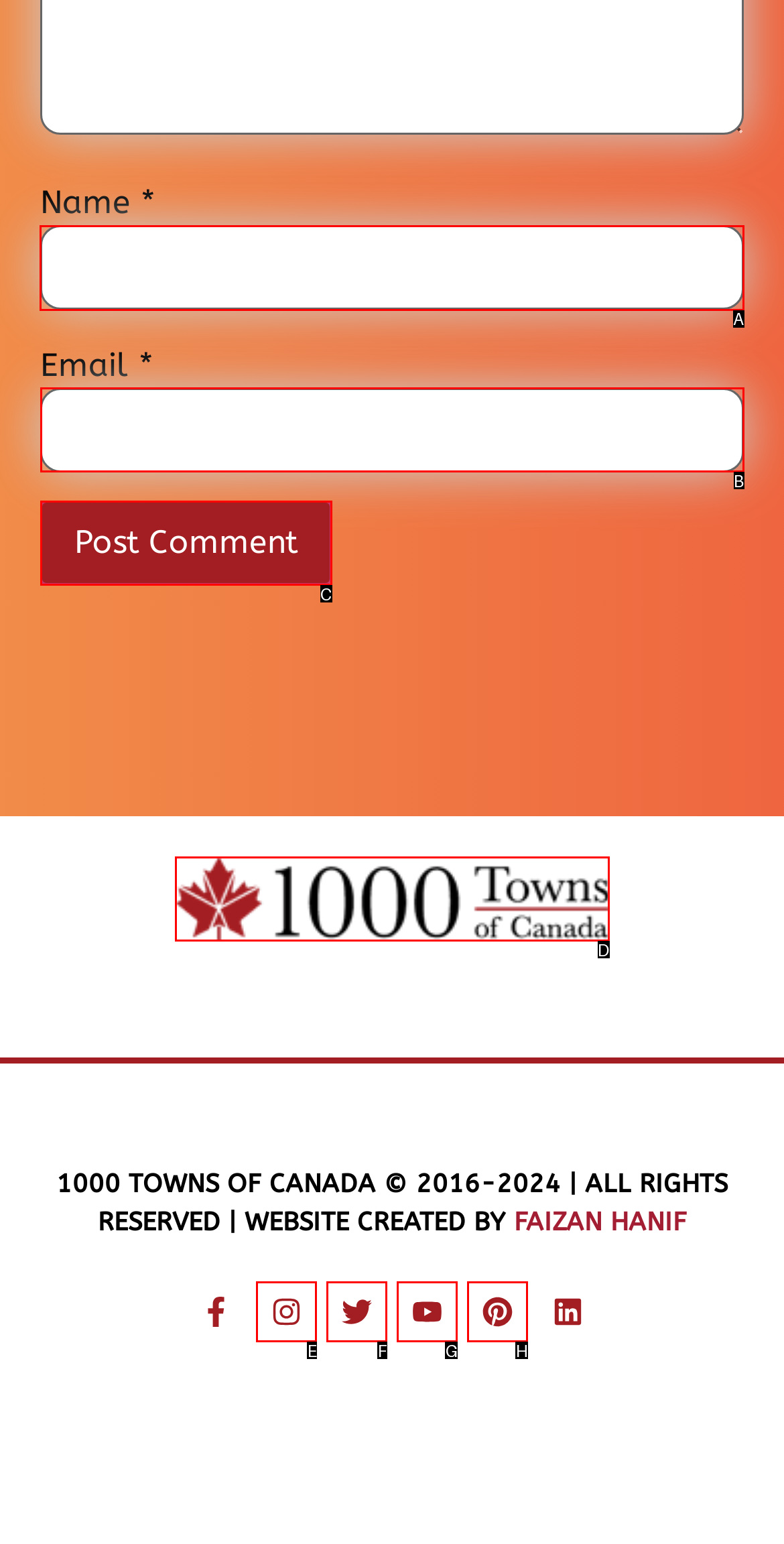Select the appropriate bounding box to fulfill the task: Enter your name Respond with the corresponding letter from the choices provided.

A